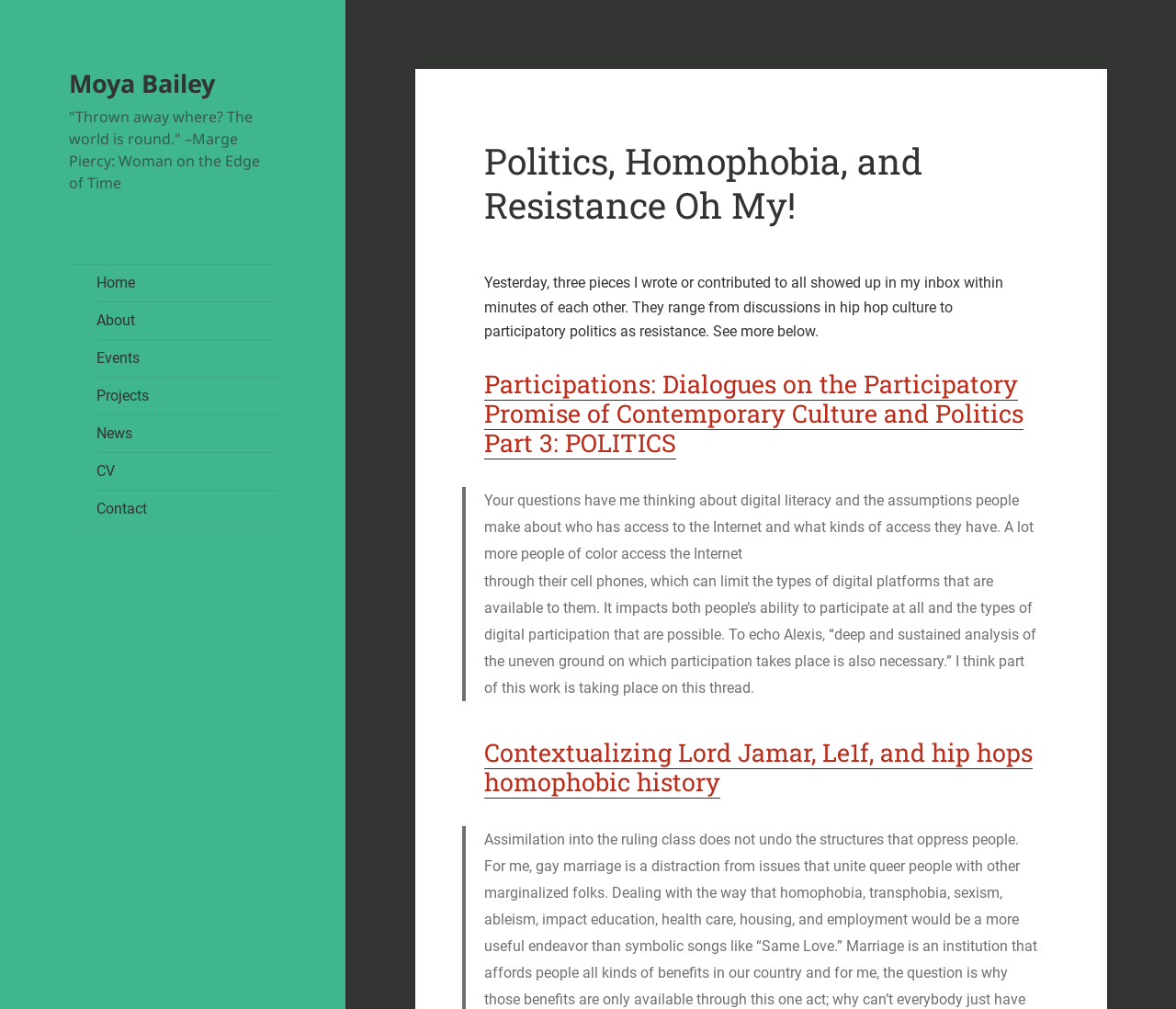Please provide a short answer using a single word or phrase for the question:
How many navigation links are there?

7